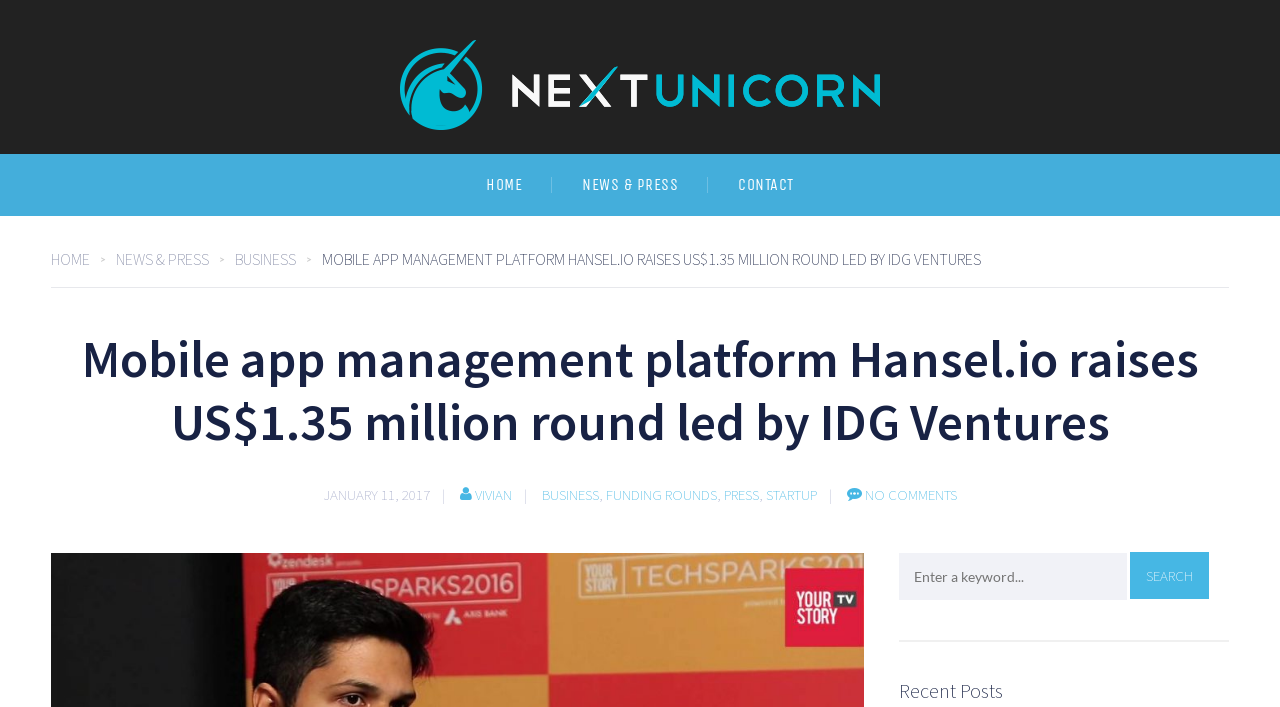Find the bounding box coordinates of the clickable area required to complete the following action: "view recent posts".

[0.702, 0.958, 0.96, 0.997]